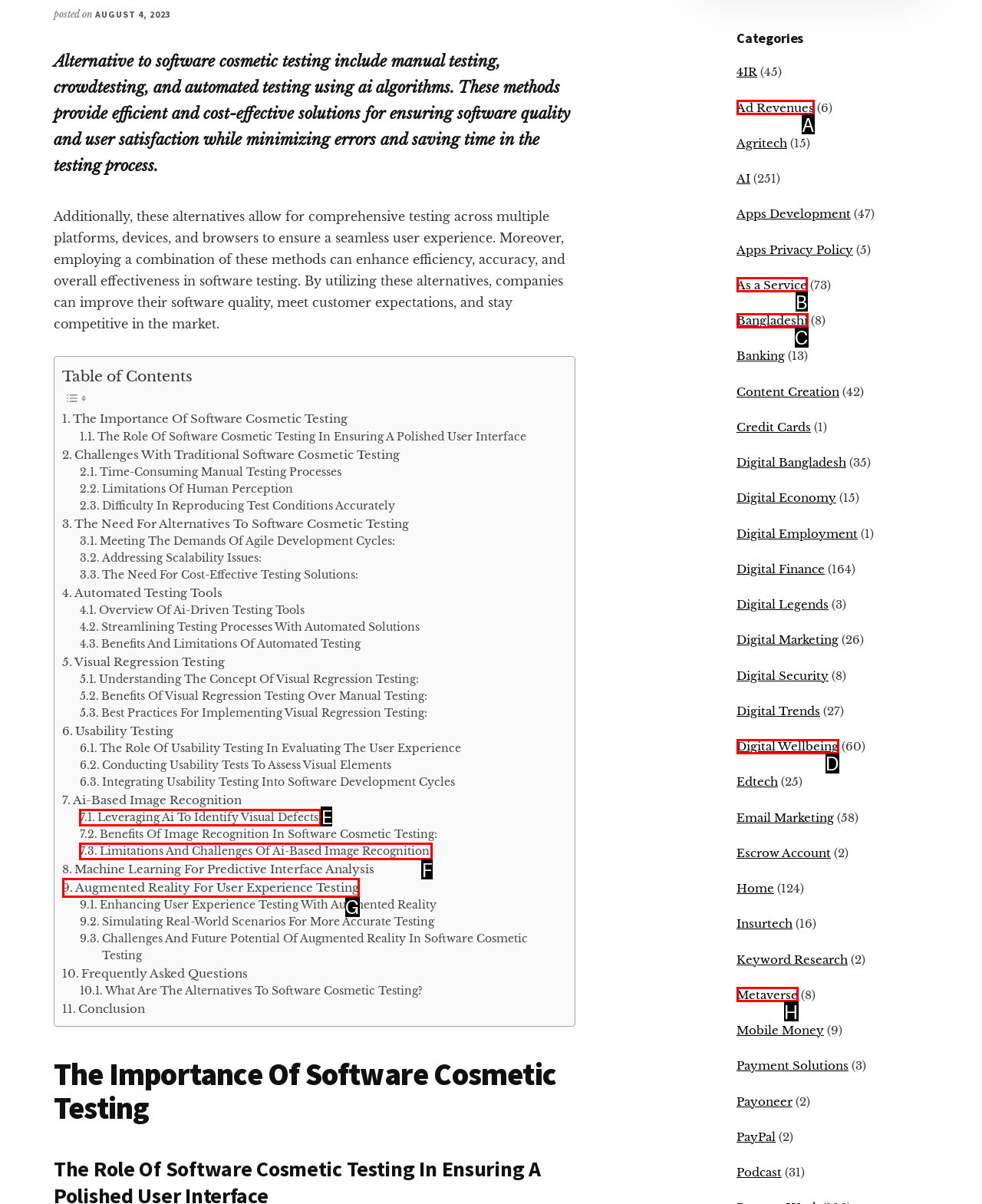Which UI element corresponds to this description: Metaverse
Reply with the letter of the correct option.

H